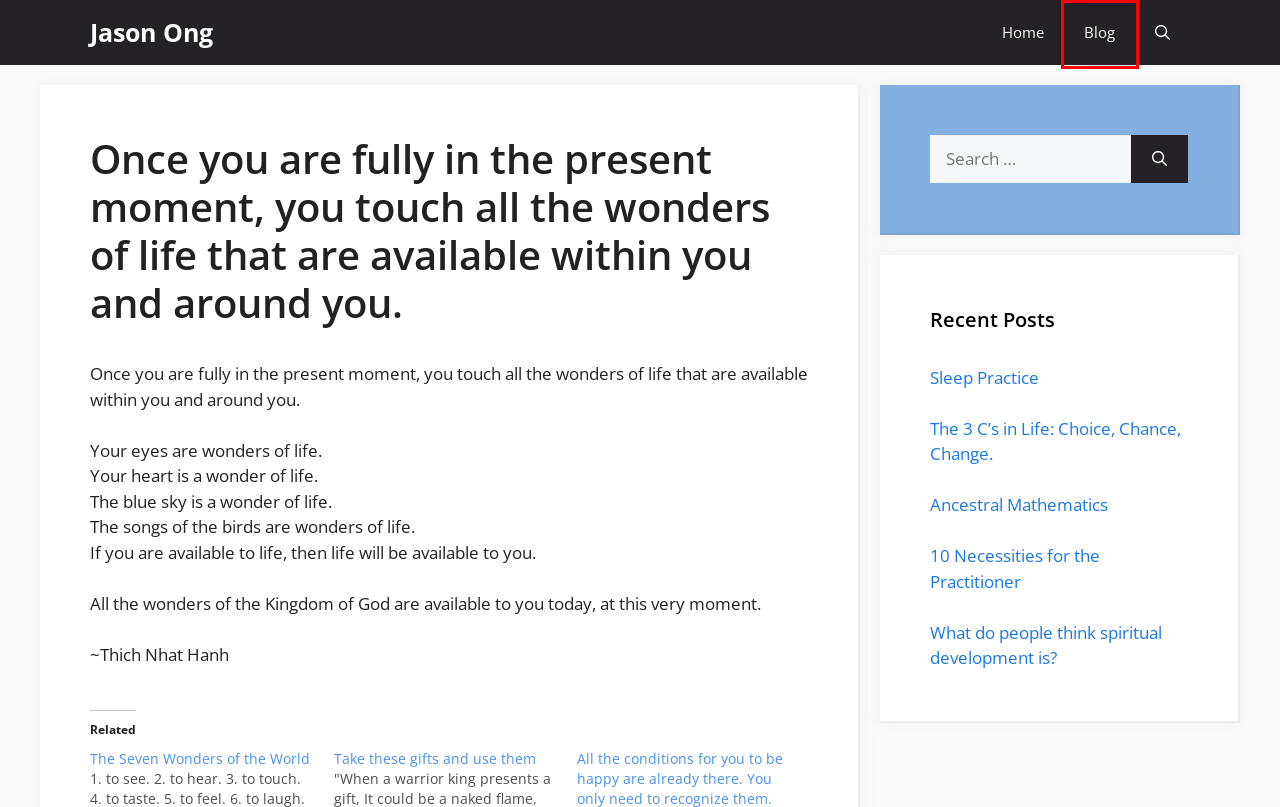You have a screenshot of a webpage, and a red bounding box highlights an element. Select the webpage description that best fits the new page after clicking the element within the bounding box. Options are:
A. Sleep Practice – Jason Ong
B. 10 Necessities for the Practitioner – Jason Ong
C. Ancestral Mathematics – Jason Ong
D. The Seven Wonders of the World – Jason Ong
E. What do people think spiritual development is? – Jason Ong
F. Jason Ong
G. Blog – Jason Ong
H. The 3 C’s in Life: Choice, Chance, Change. – Jason Ong

G